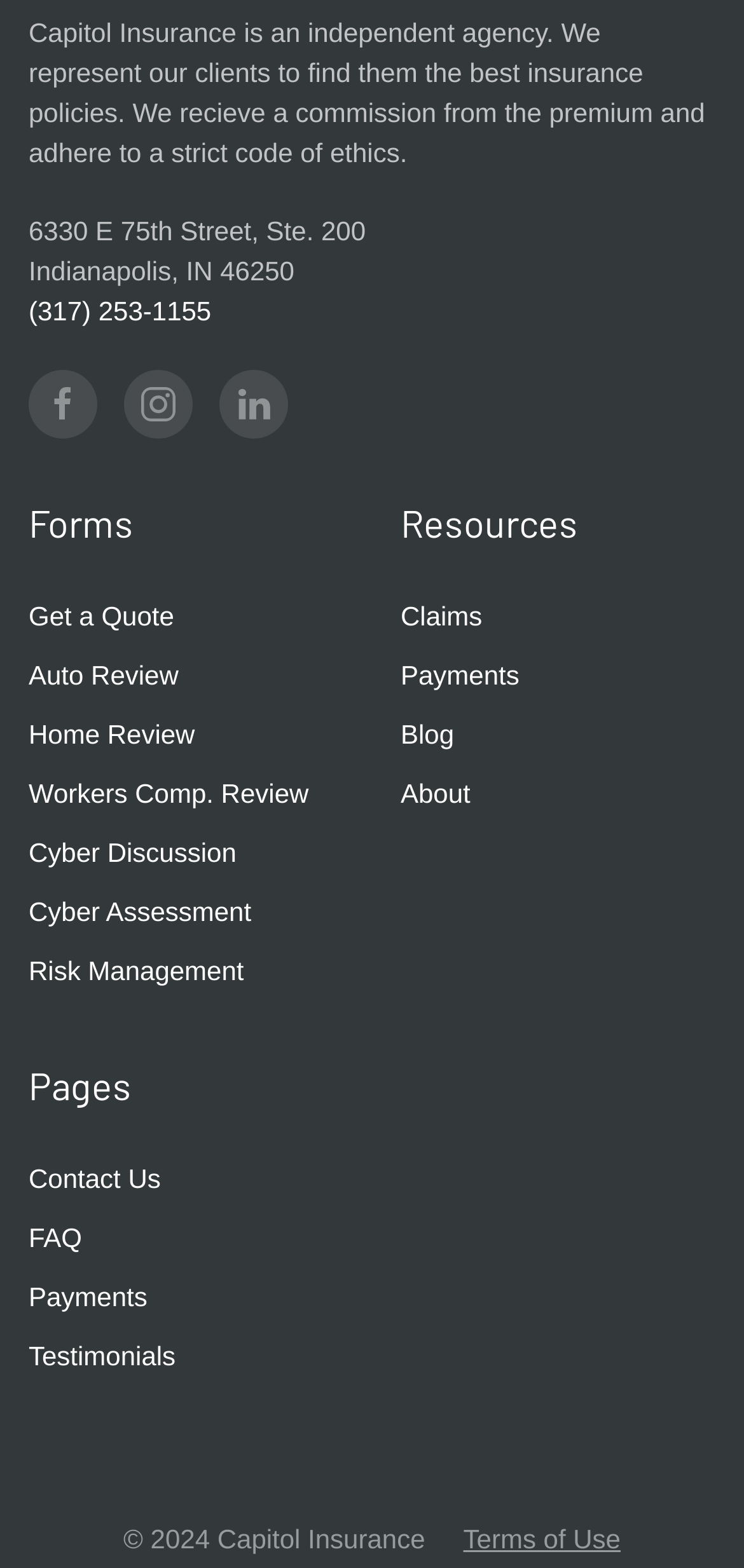What is the purpose of Capitol Insurance?
Please provide a comprehensive and detailed answer to the question.

I read the static text element at the top of the page which describes the purpose of Capitol Insurance. It states that they represent clients to find them the best insurance policies and receive a commission from the premium.